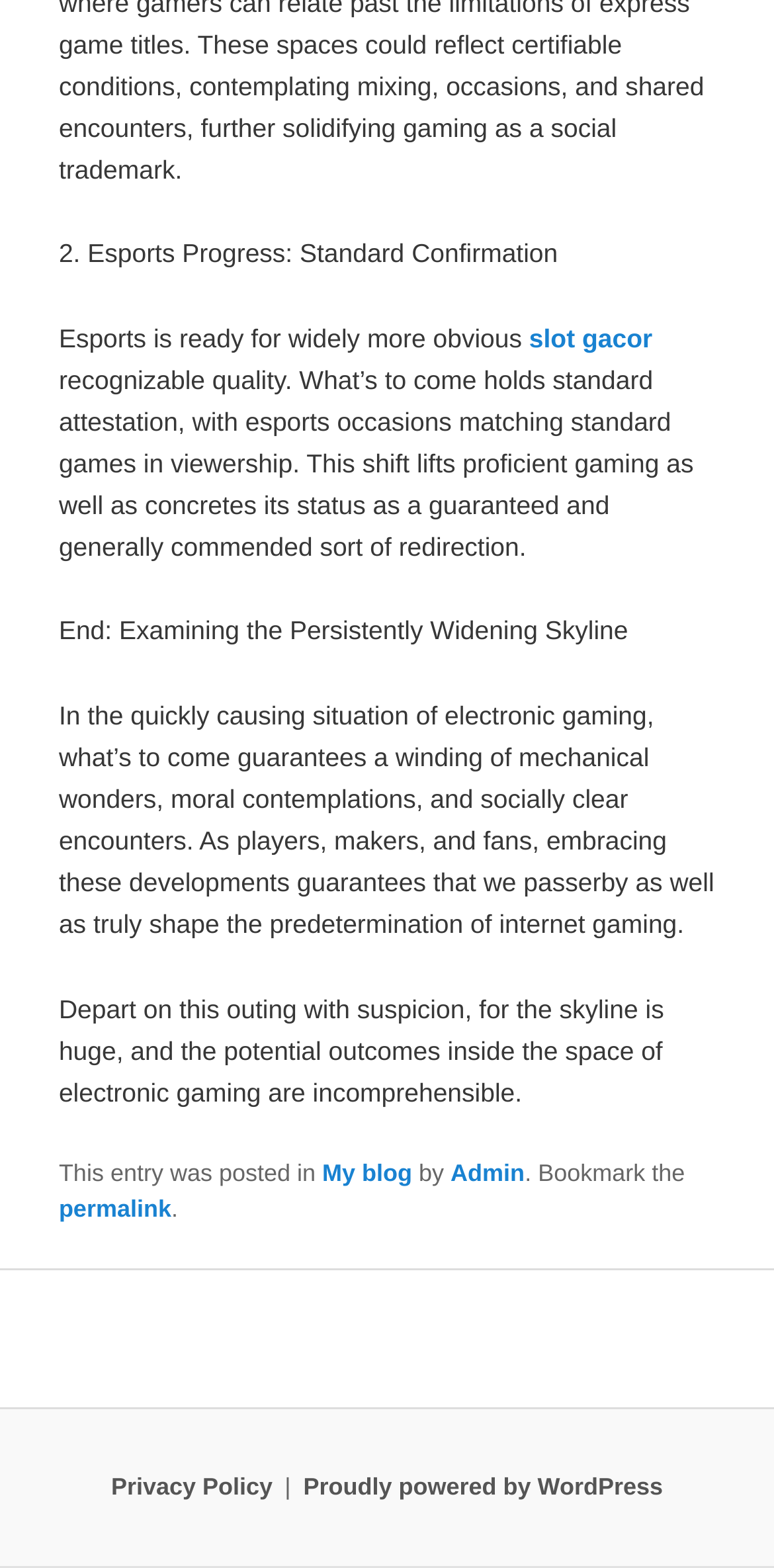Refer to the image and provide an in-depth answer to the question: 
What is the purpose of the article?

The purpose of the article can be determined by reading the static text elements, which discuss the progress of esports and its future prospects. The article appears to be discussing the future of esports and its potential developments.